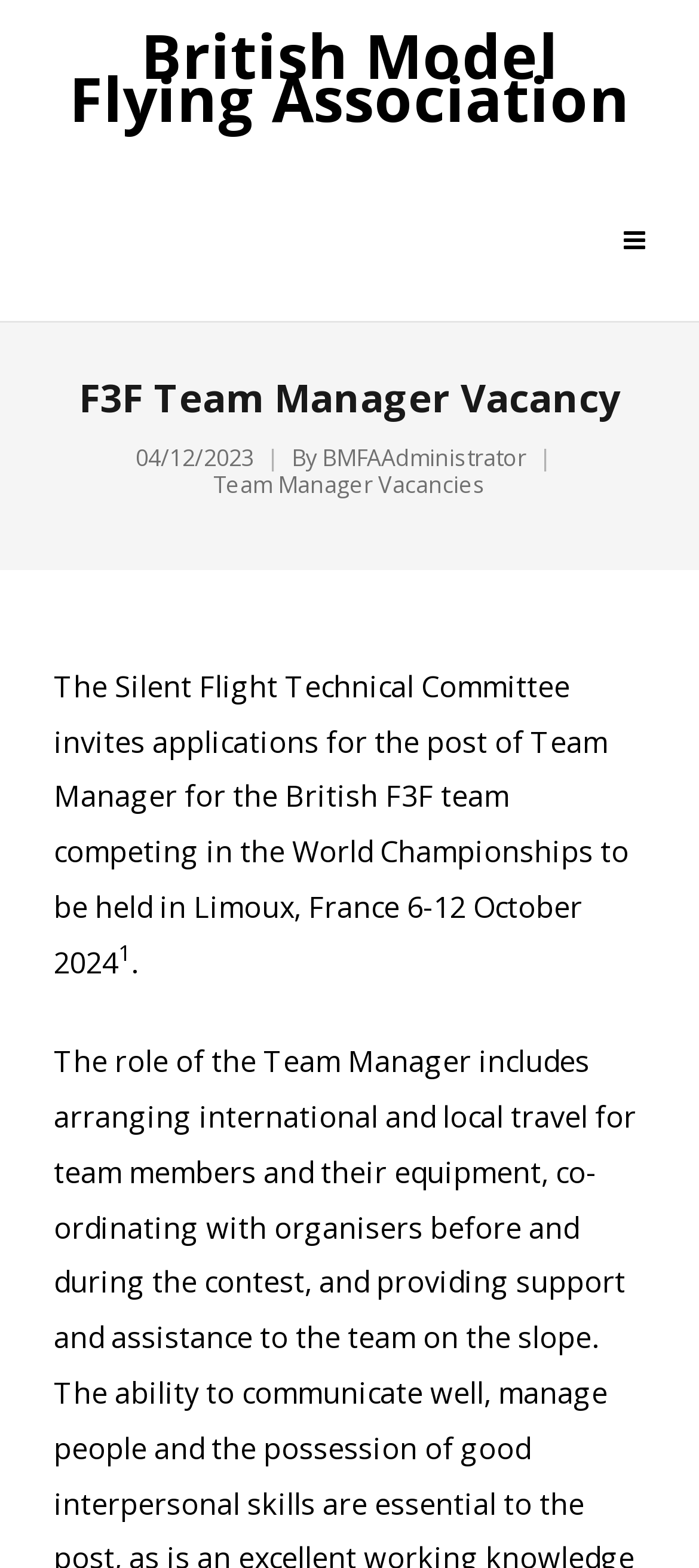Using the given description, provide the bounding box coordinates formatted as (top-left x, top-left y, bottom-right x, bottom-right y), with all values being floating point numbers between 0 and 1. Description: BMFAAdministrator

[0.46, 0.283, 0.753, 0.3]